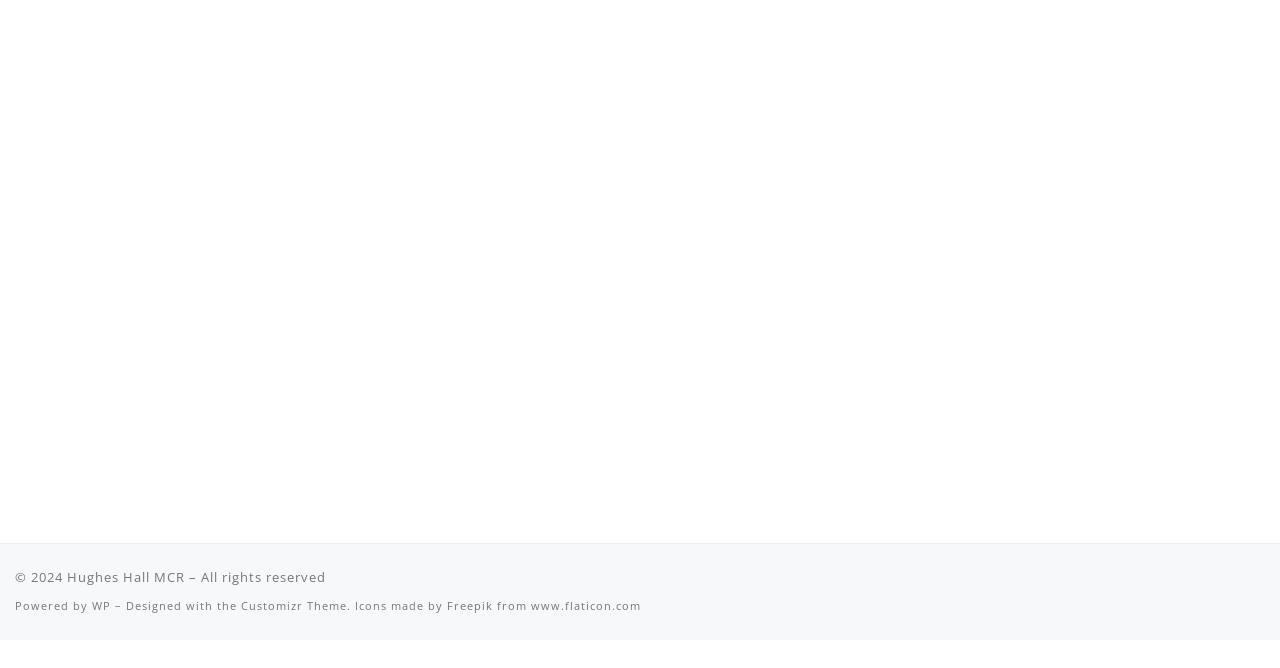Ascertain the bounding box coordinates for the UI element detailed here: "Hughes Hall MCR". The coordinates should be provided as [left, top, right, bottom] with each value being a float between 0 and 1.

[0.052, 0.892, 0.145, 0.919]